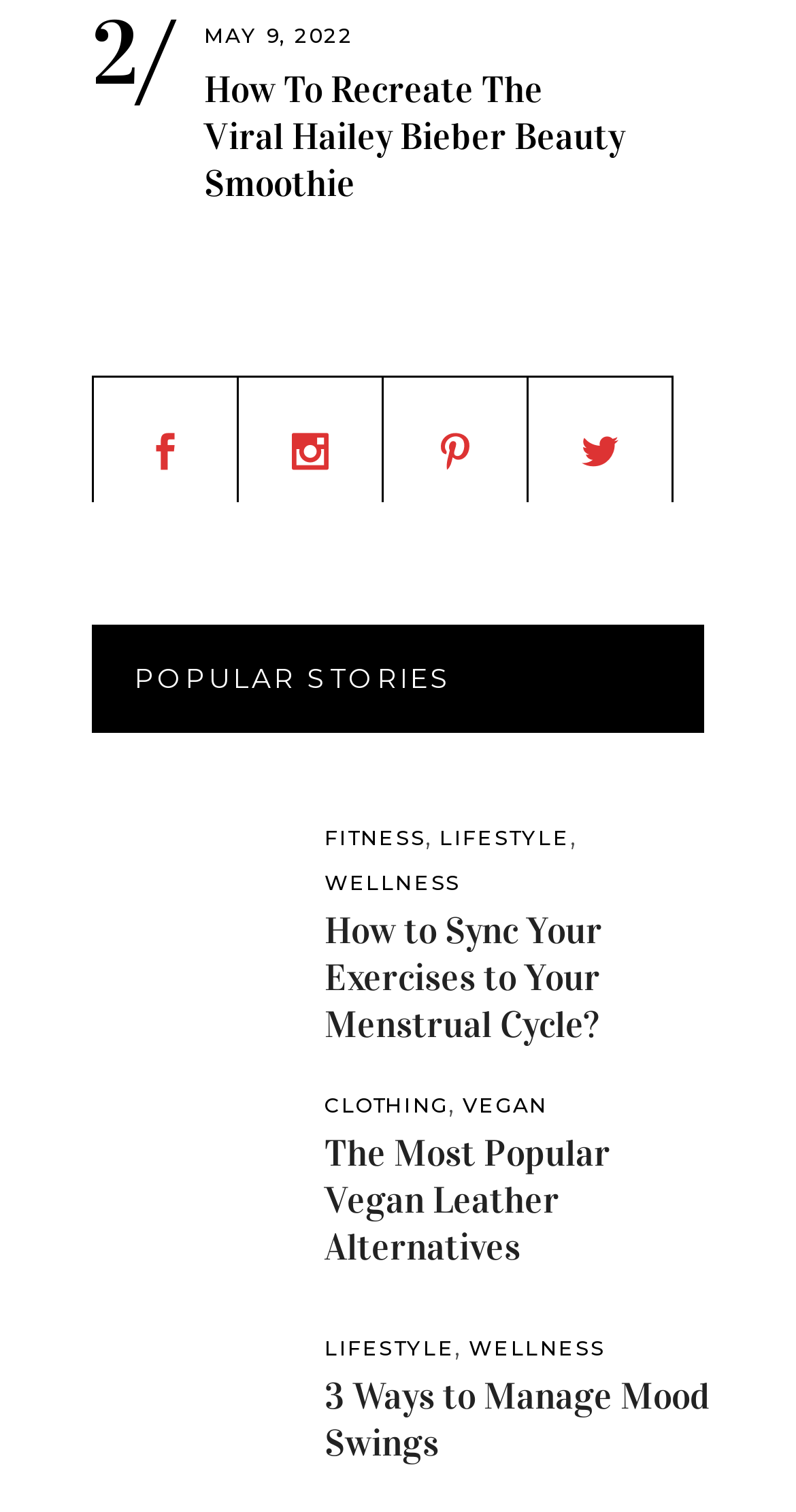What is the date mentioned at the top?
Utilize the information in the image to give a detailed answer to the question.

The date 'MAY 9, 2022' is mentioned at the top of the webpage, which suggests that it might be the publication date of the articles or the last updated date of the webpage.